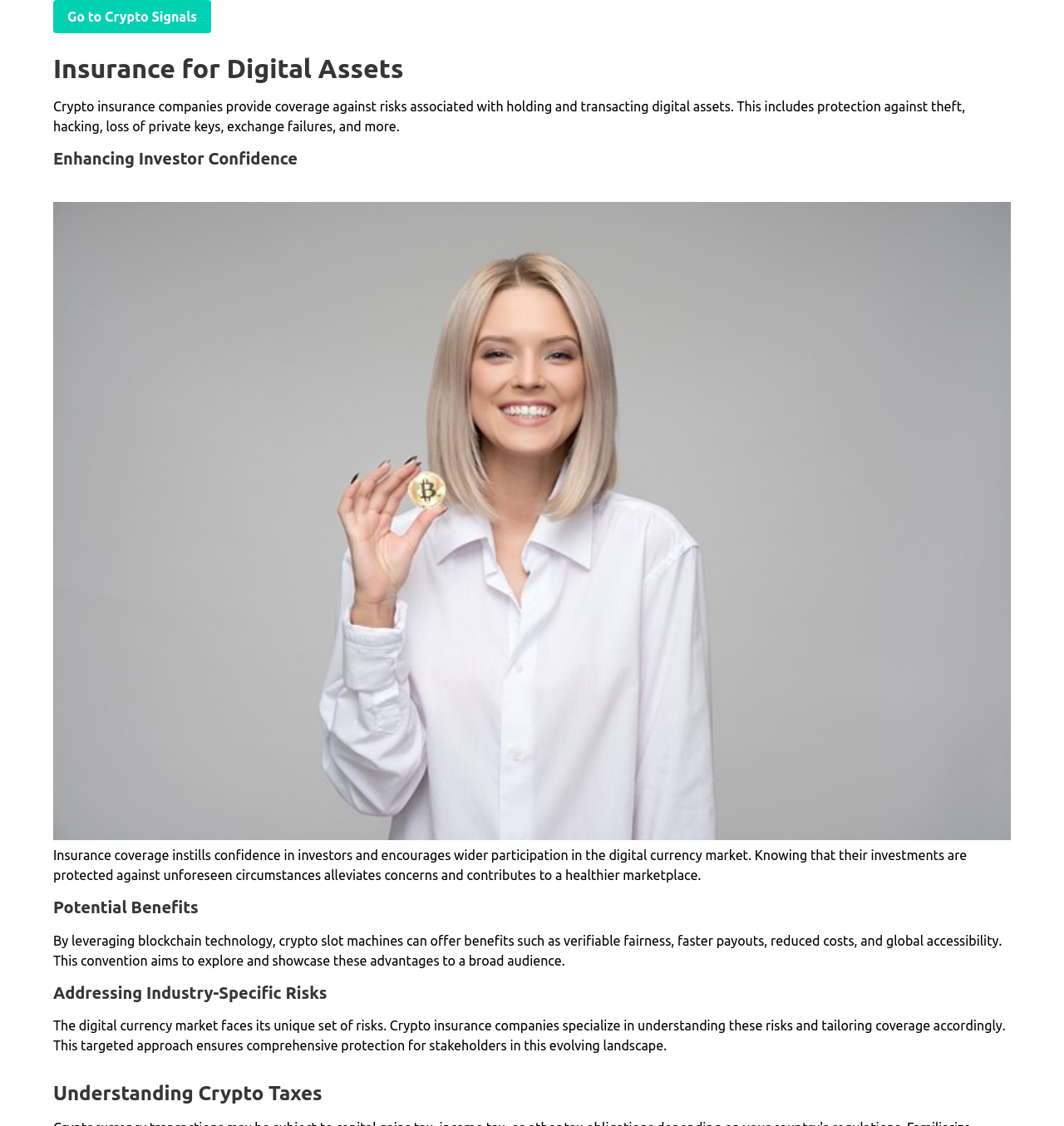Can you find and generate the webpage's heading?

Insurance for Digital Assets